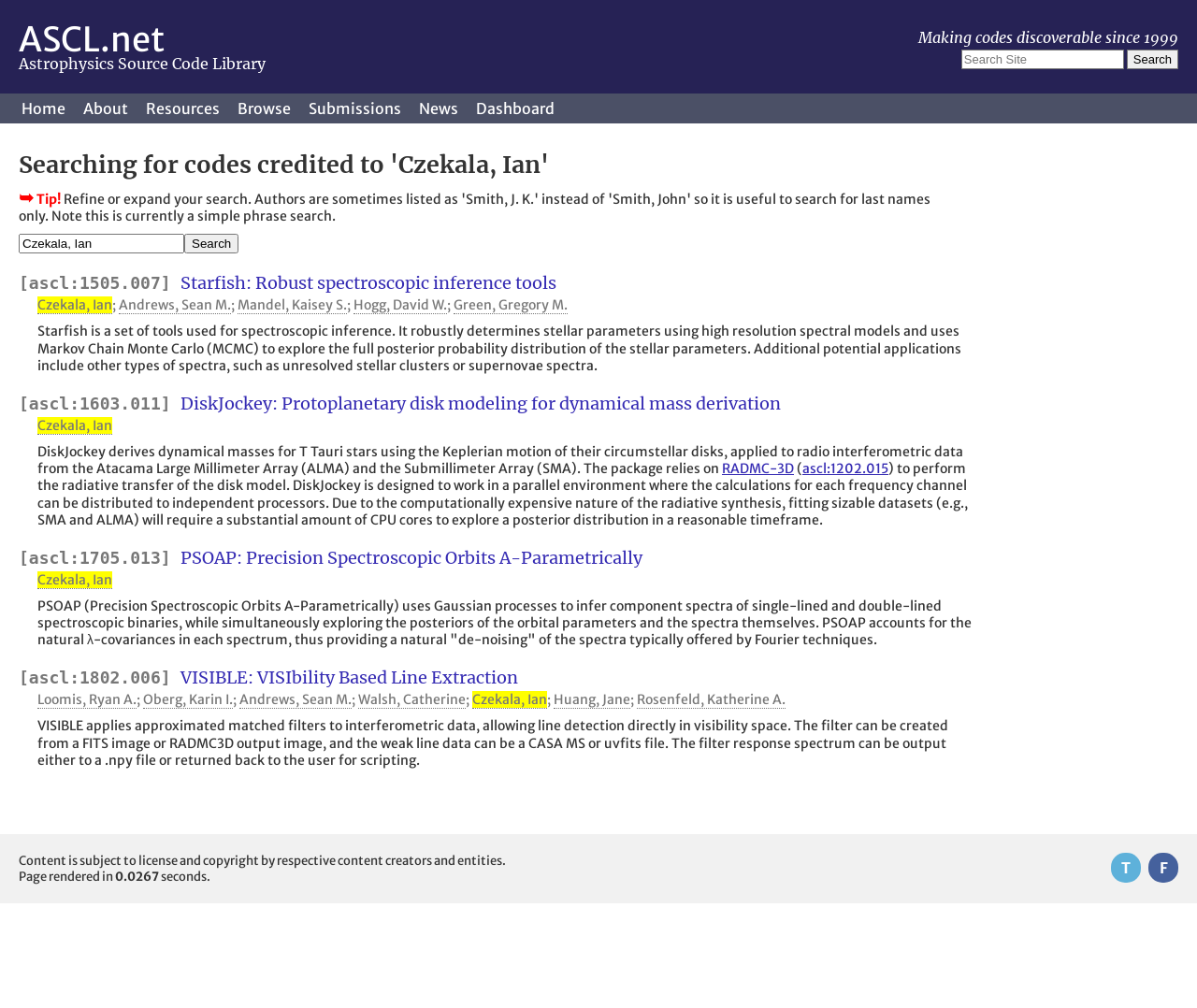Please locate the bounding box coordinates of the region I need to click to follow this instruction: "Search the site".

[0.941, 0.049, 0.984, 0.069]